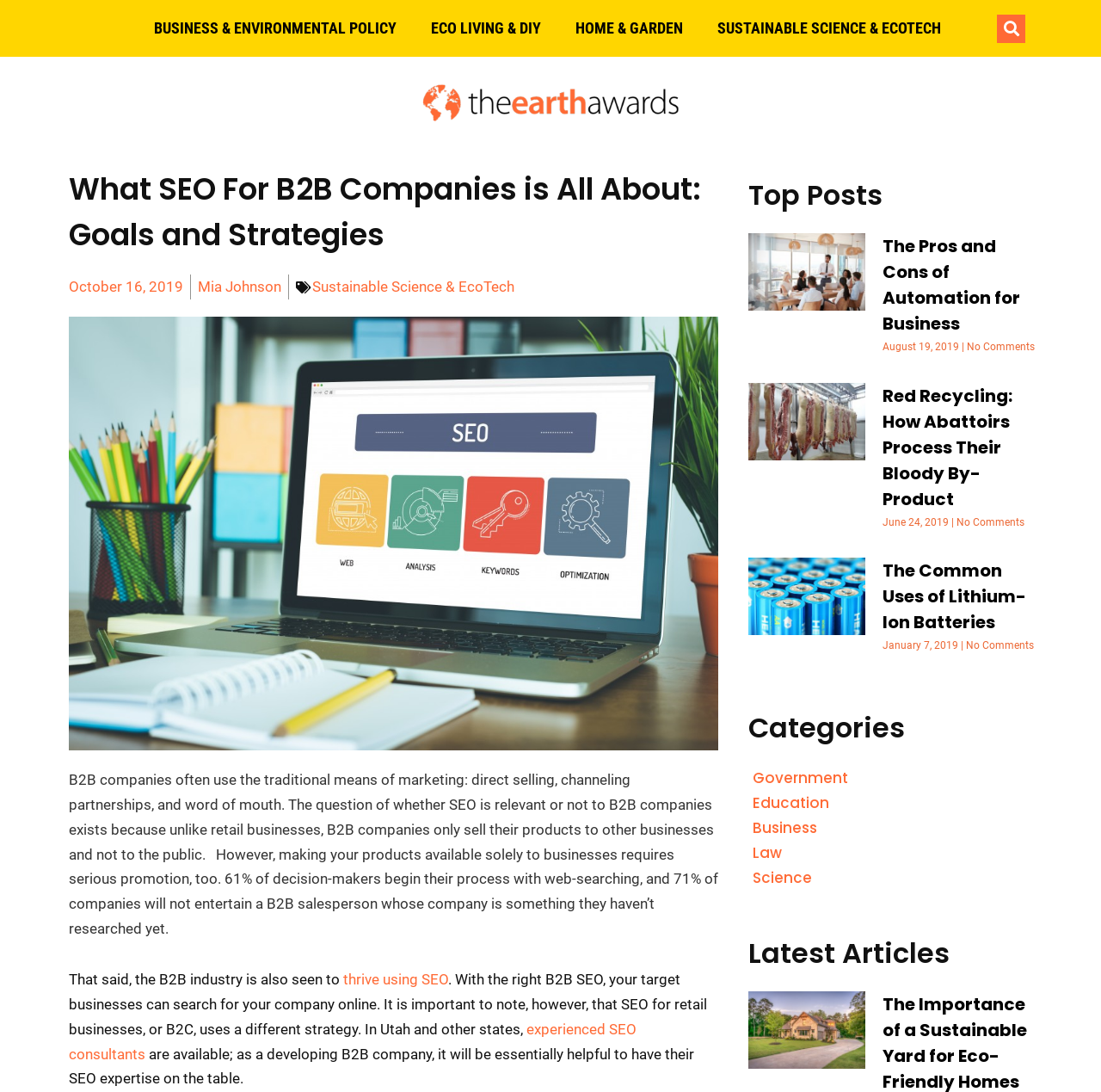Find the bounding box coordinates for the UI element that matches this description: "Search".

[0.906, 0.013, 0.932, 0.039]